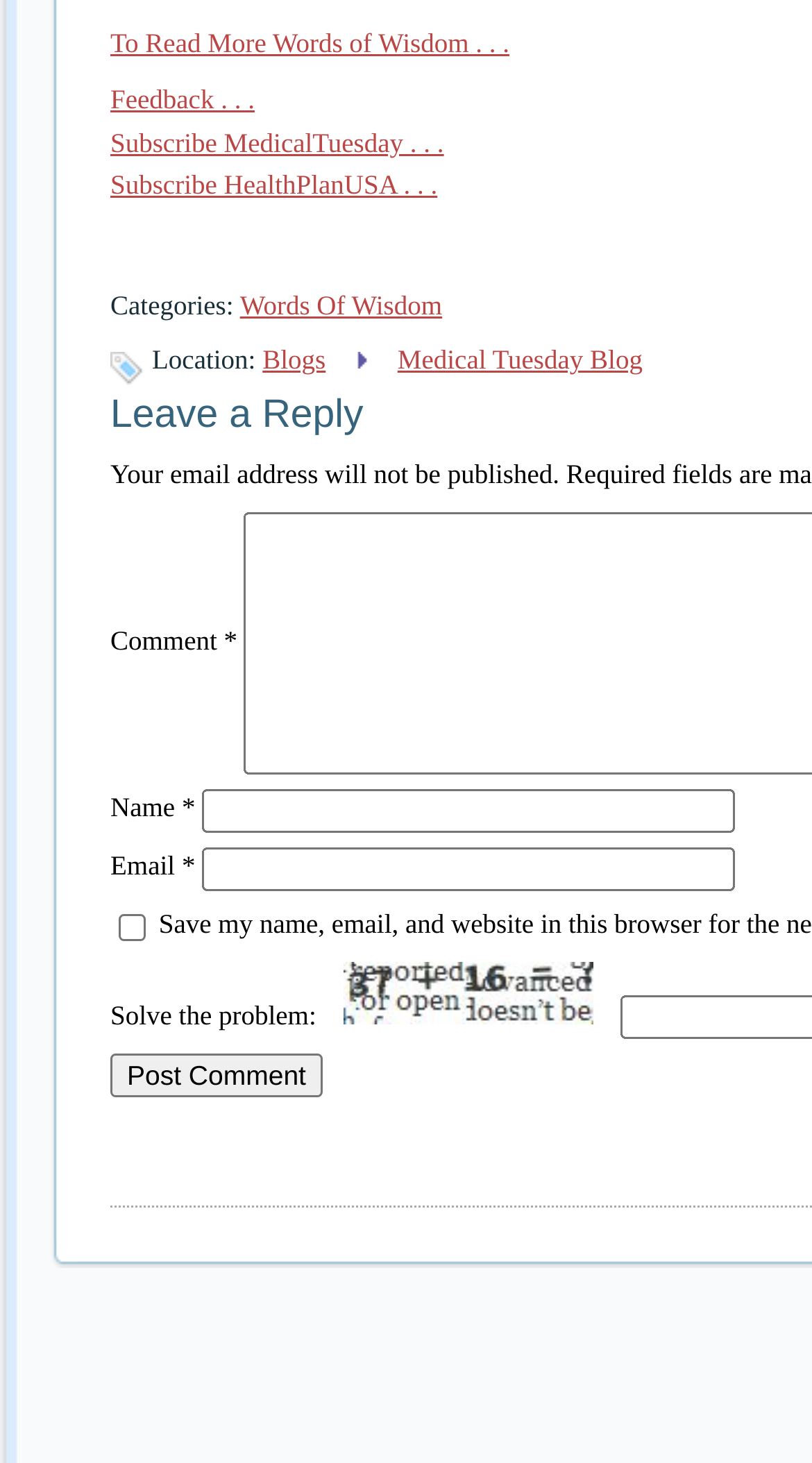Find the bounding box coordinates of the clickable element required to execute the following instruction: "Leave a comment". Provide the coordinates as four float numbers between 0 and 1, i.e., [left, top, right, bottom].

[0.136, 0.427, 0.276, 0.448]